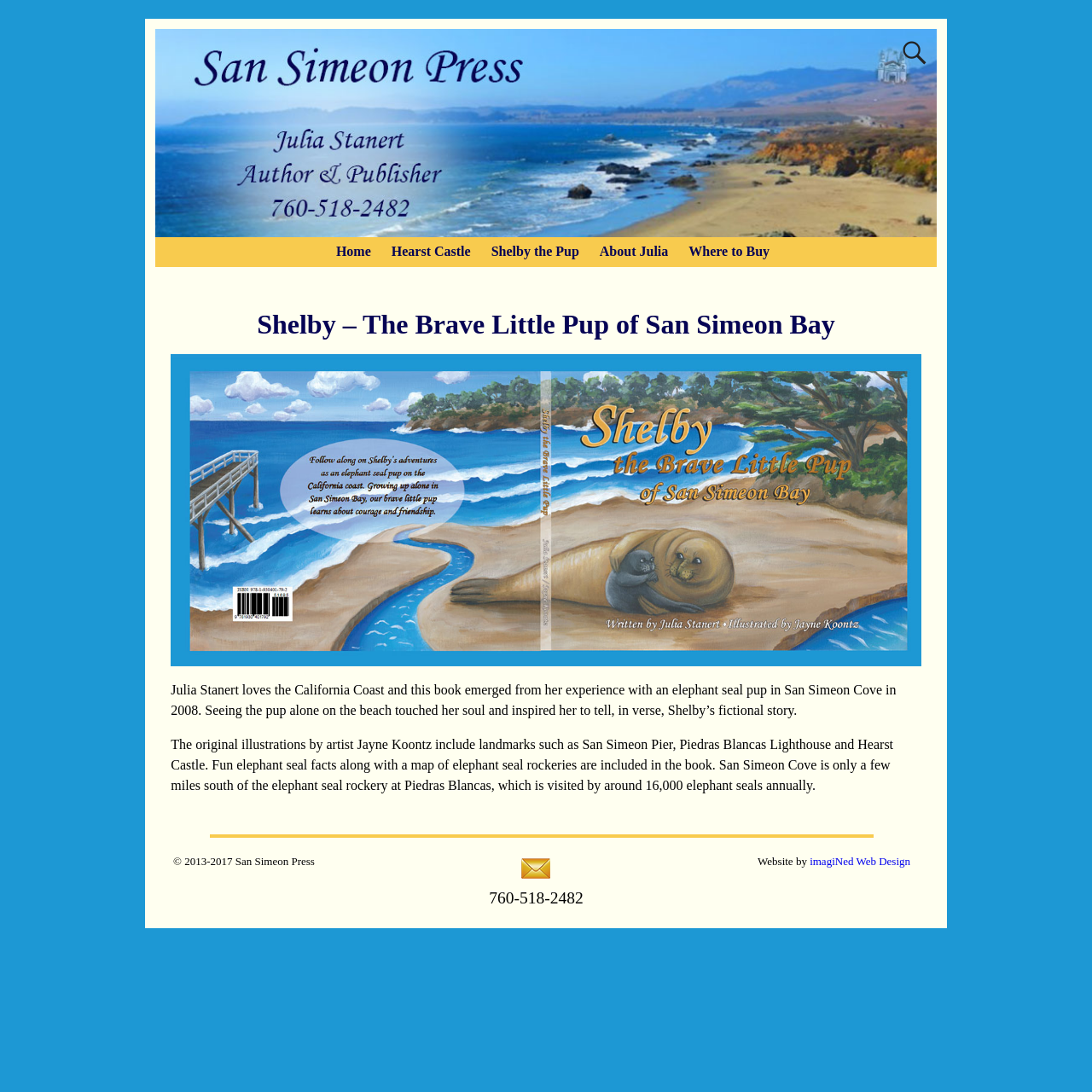Provide the bounding box coordinates of the area you need to click to execute the following instruction: "go to home page".

[0.298, 0.217, 0.349, 0.244]